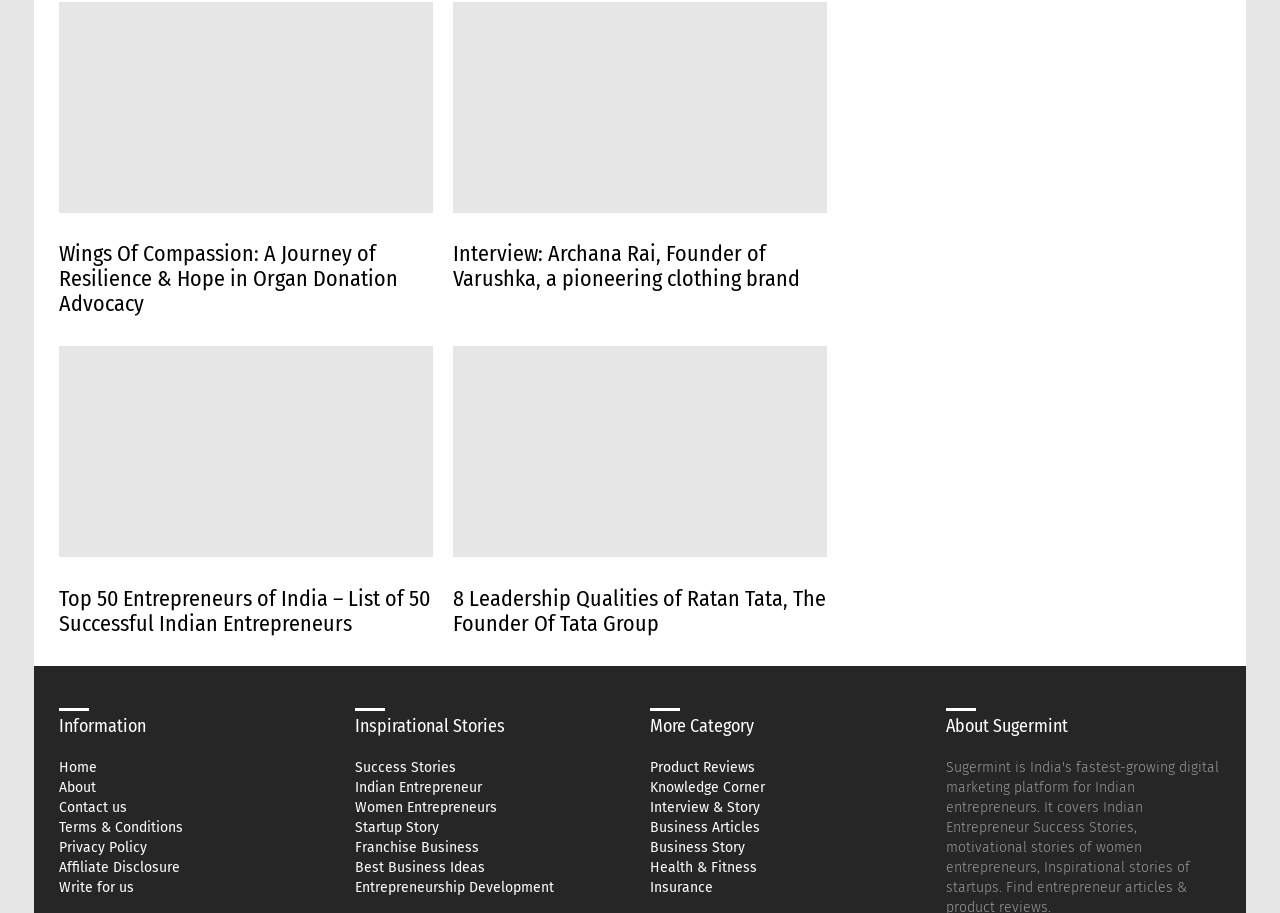Bounding box coordinates should be provided in the format (top-left x, top-left y, bottom-right x, bottom-right y) with all values between 0 and 1. Identify the bounding box for this UI element: Home

[0.046, 0.831, 0.261, 0.85]